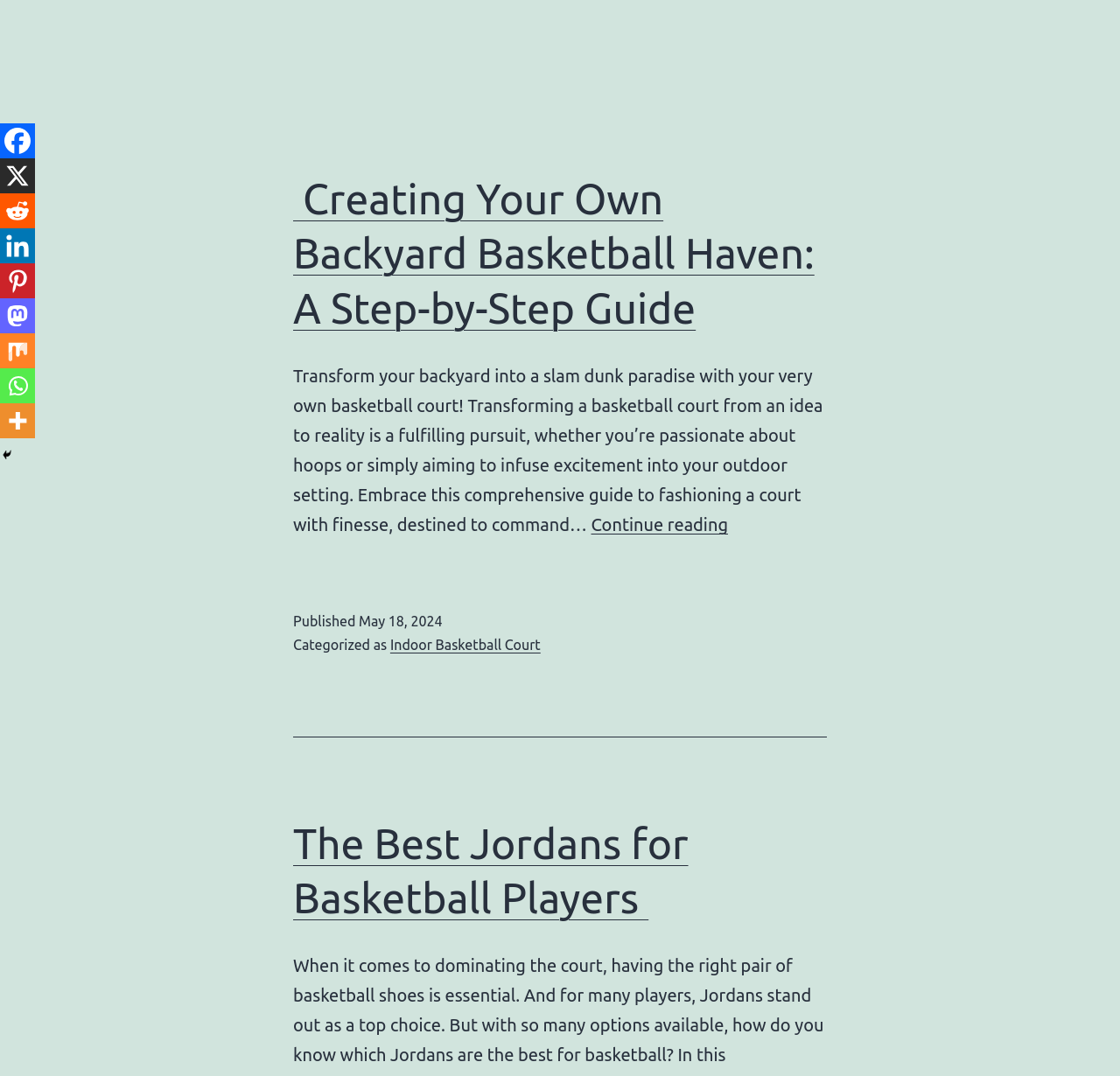Pinpoint the bounding box coordinates of the area that must be clicked to complete this instruction: "Click to continue reading the article".

[0.528, 0.478, 0.65, 0.497]